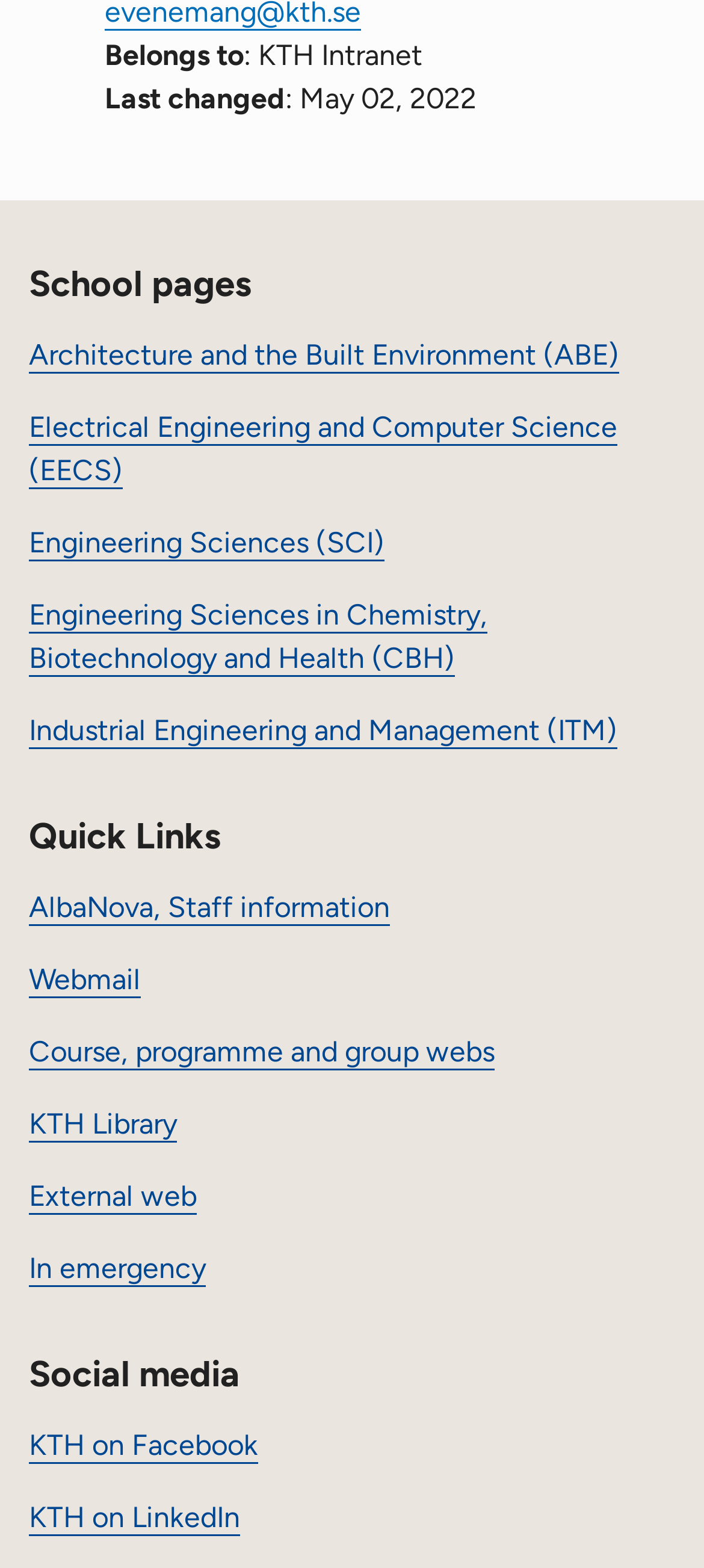Give a one-word or short phrase answer to this question: 
How many quick links are available?

5